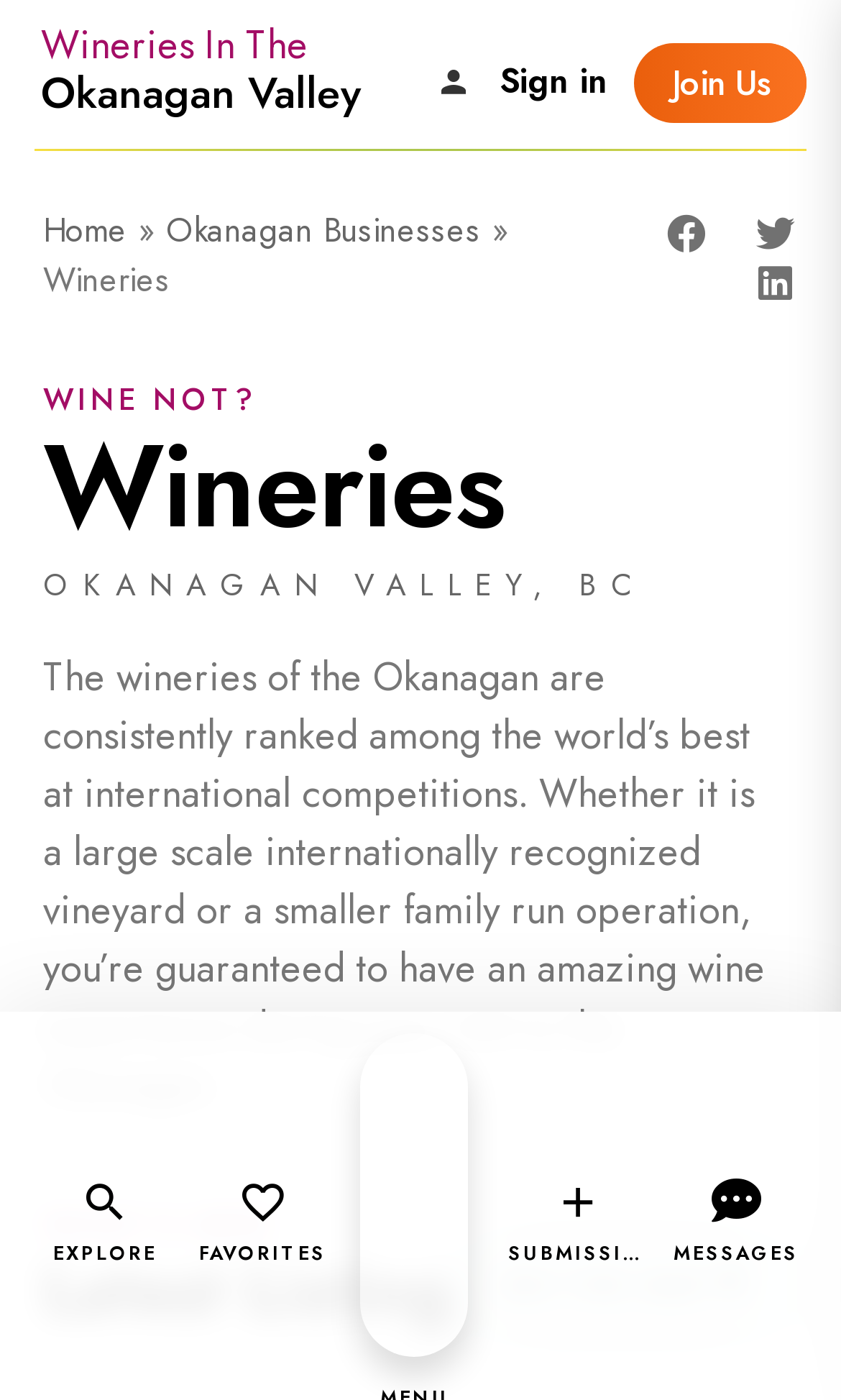Pinpoint the bounding box coordinates of the clickable area needed to execute the instruction: "View ON THE MAP". The coordinates should be specified as four float numbers between 0 and 1, i.e., [left, top, right, bottom].

[0.533, 0.889, 0.949, 0.948]